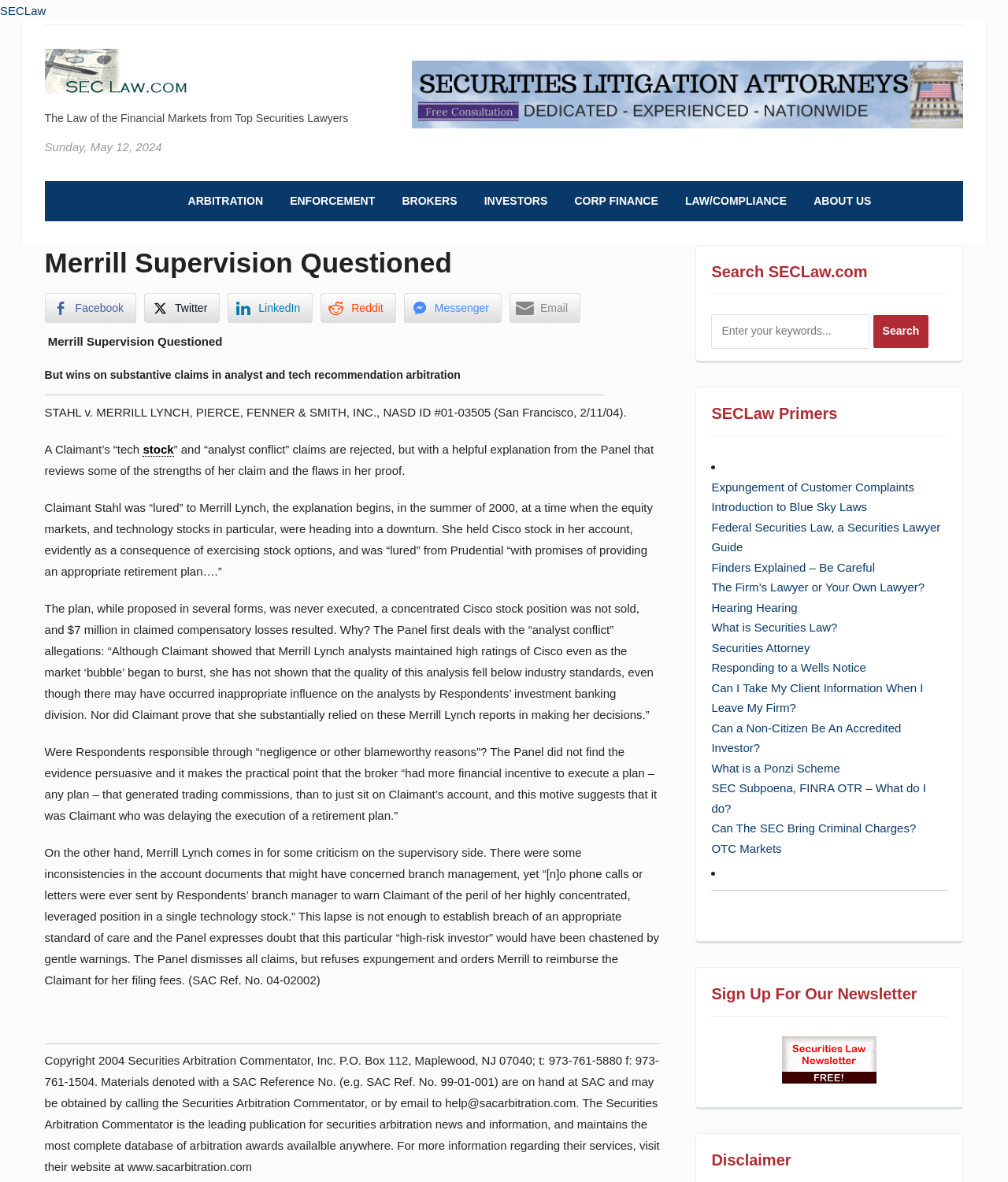Can you show the bounding box coordinates of the region to click on to complete the task described in the instruction: "Click the 'Facebook Share' button"?

[0.044, 0.248, 0.135, 0.273]